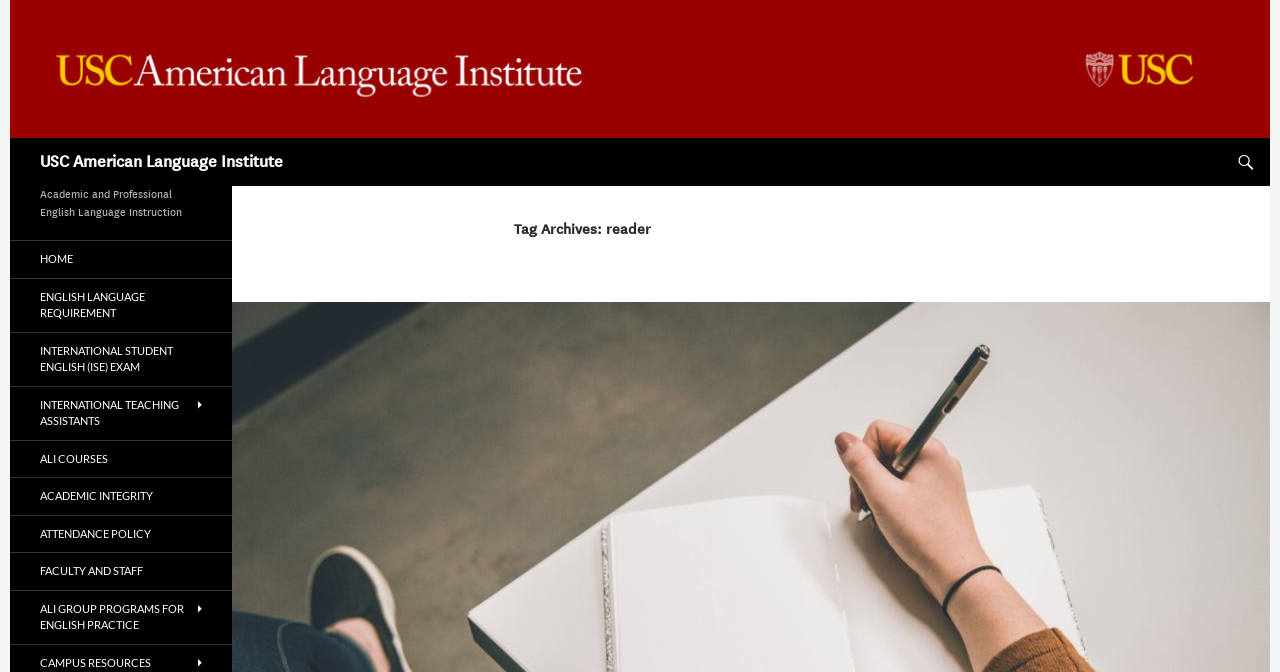How many links are in the navigation menu?
Look at the screenshot and respond with a single word or phrase.

9